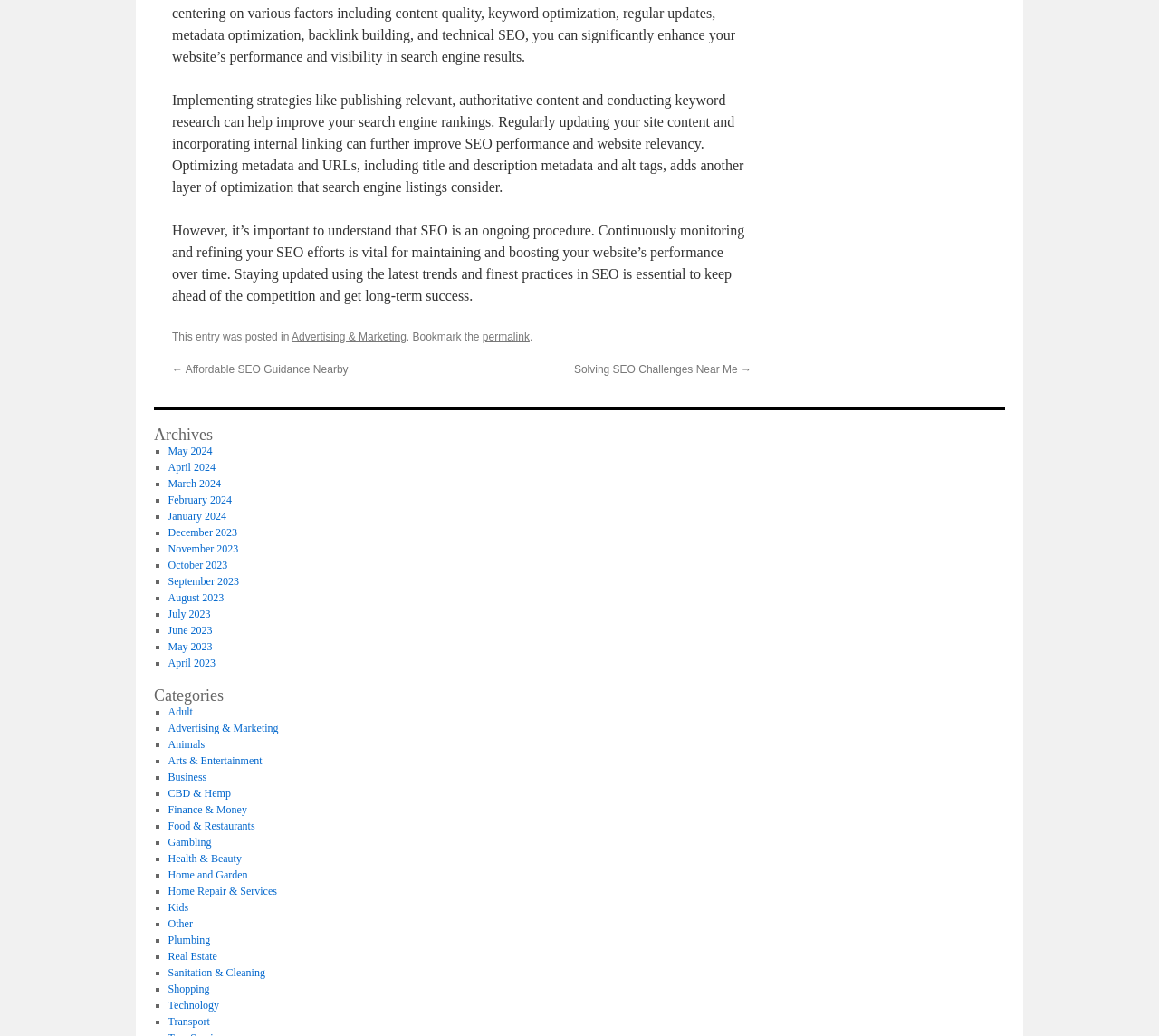Please locate the bounding box coordinates of the element that needs to be clicked to achieve the following instruction: "Enter text in the first input field". The coordinates should be four float numbers between 0 and 1, i.e., [left, top, right, bottom].

None